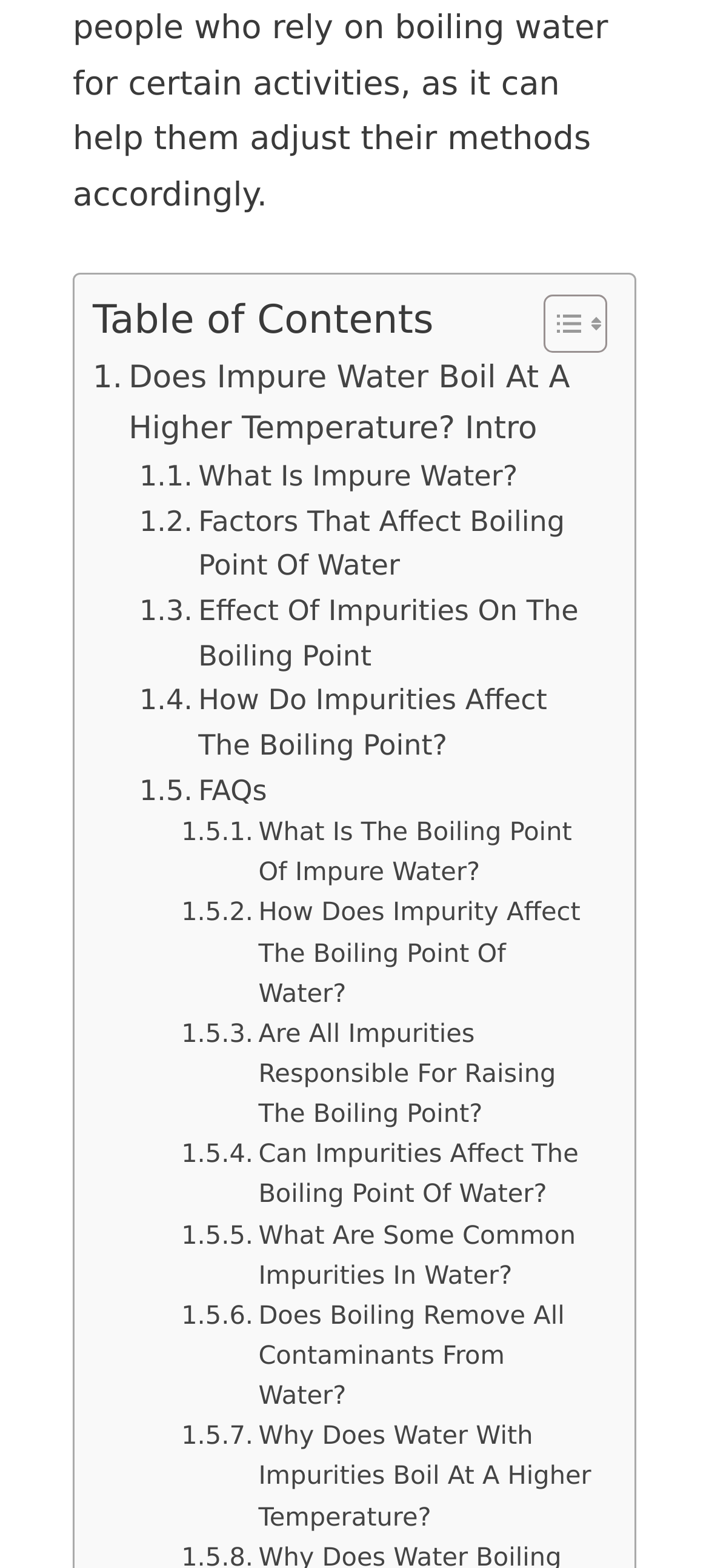Using the information in the image, give a detailed answer to the following question: What is the topic of the first link on the webpage?

The first link on the webpage is '. Does Impure Water Boil At A Higher Temperature? Intro', which suggests that it introduces the topic of whether impure water boils at a higher temperature.